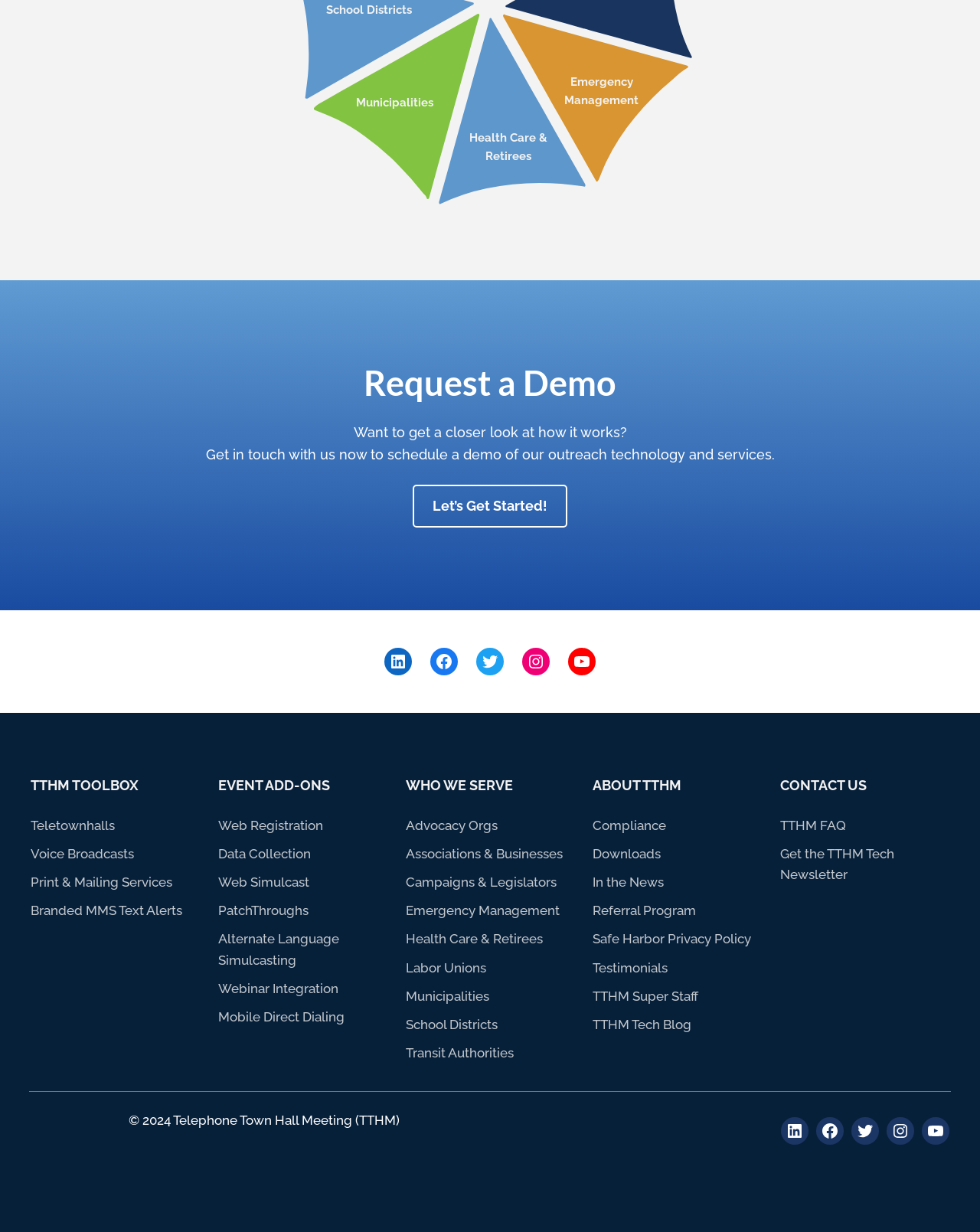Respond concisely with one word or phrase to the following query:
What is the text above the 'Let’s Get Started!' button?

Get in touch with us now to schedule a demo of our outreach technology and services.